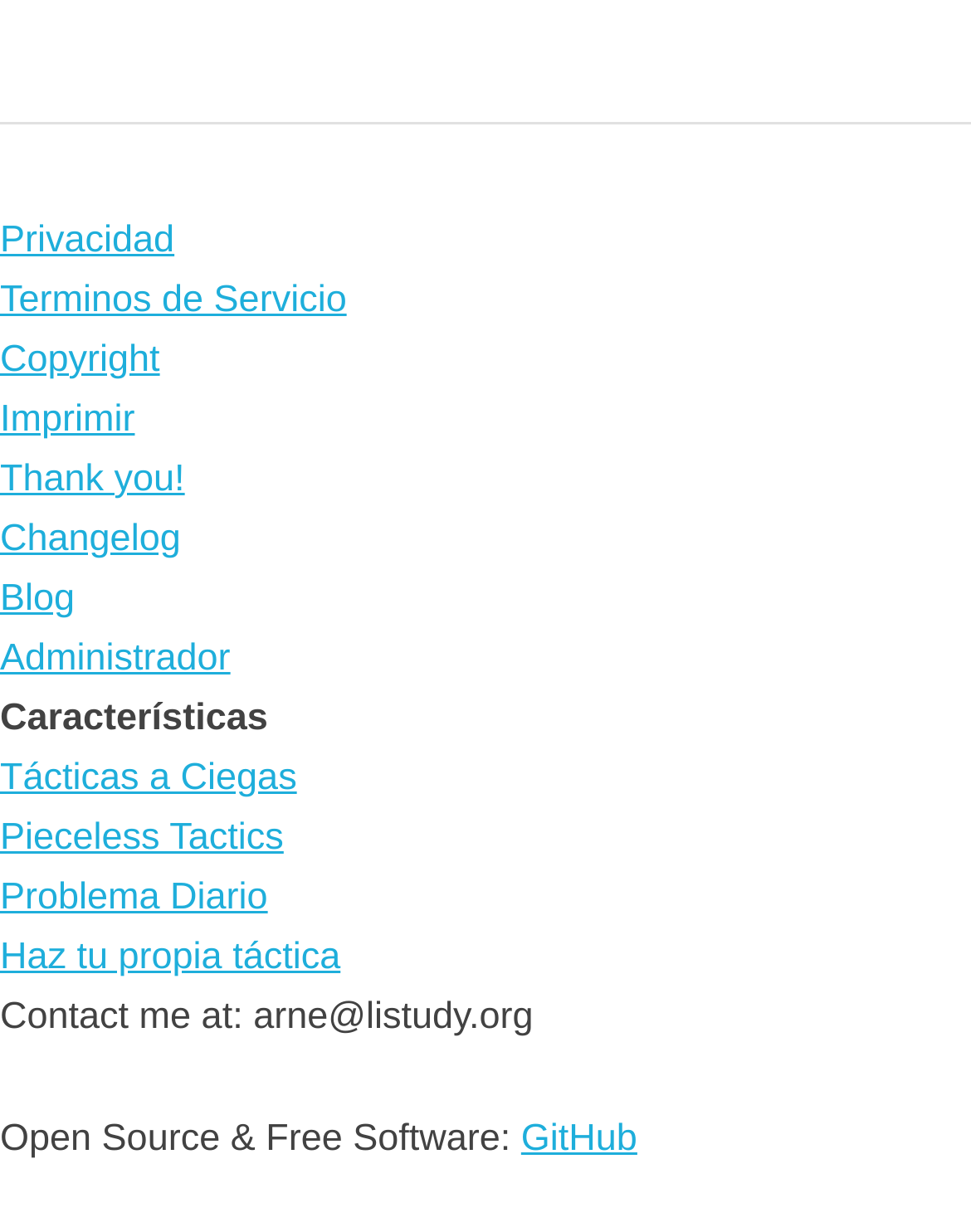Show me the bounding box coordinates of the clickable region to achieve the task as per the instruction: "View privacy policy".

[0.0, 0.178, 0.18, 0.212]